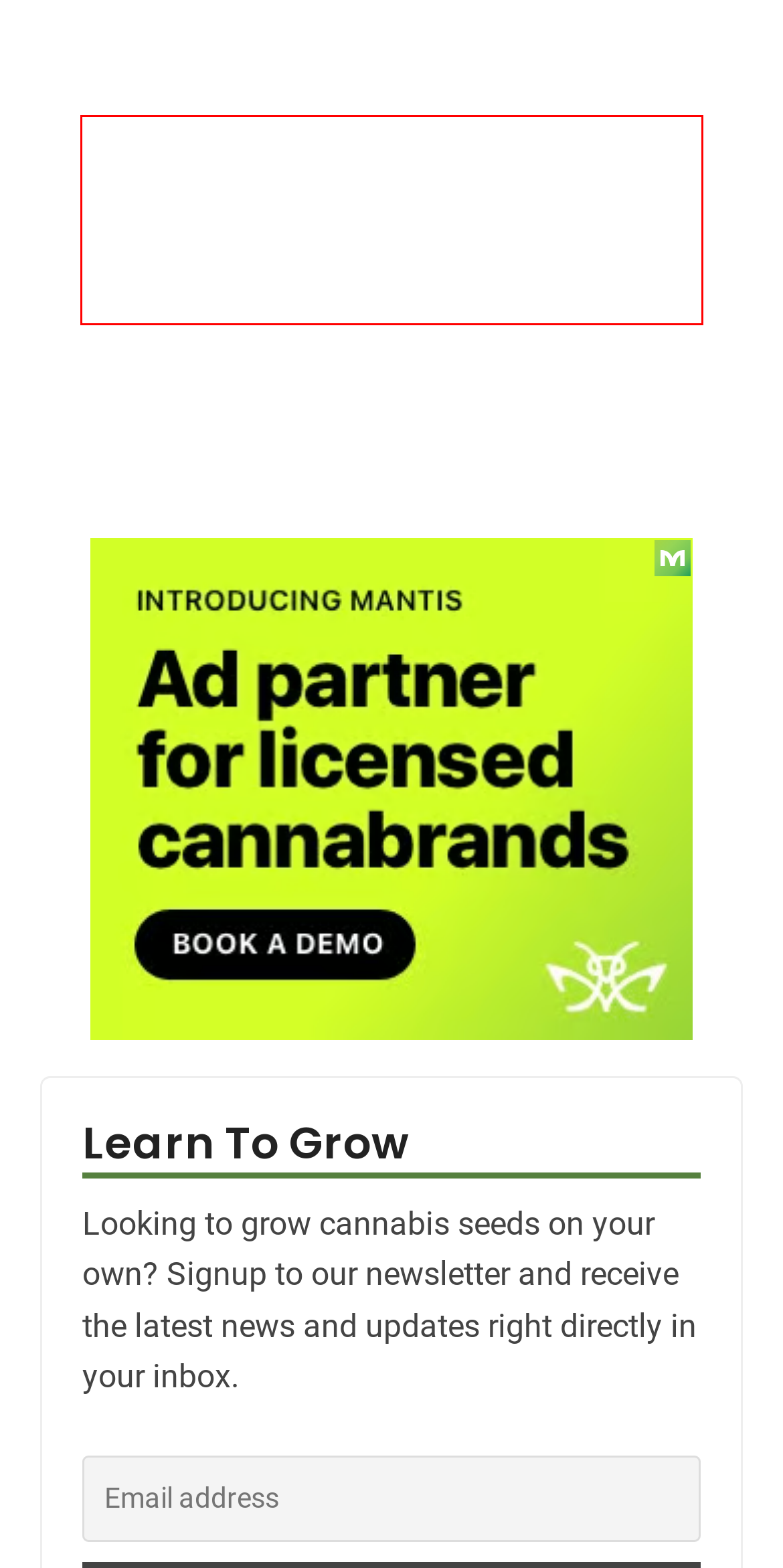You have a screenshot of a webpage, and there is a red bounding box around a UI element. Utilize OCR to extract the text within this red bounding box.

Looking to grow cannabis seeds on your own? Signup to our newsletter and receive the latest news and updates right directly in your inbox.